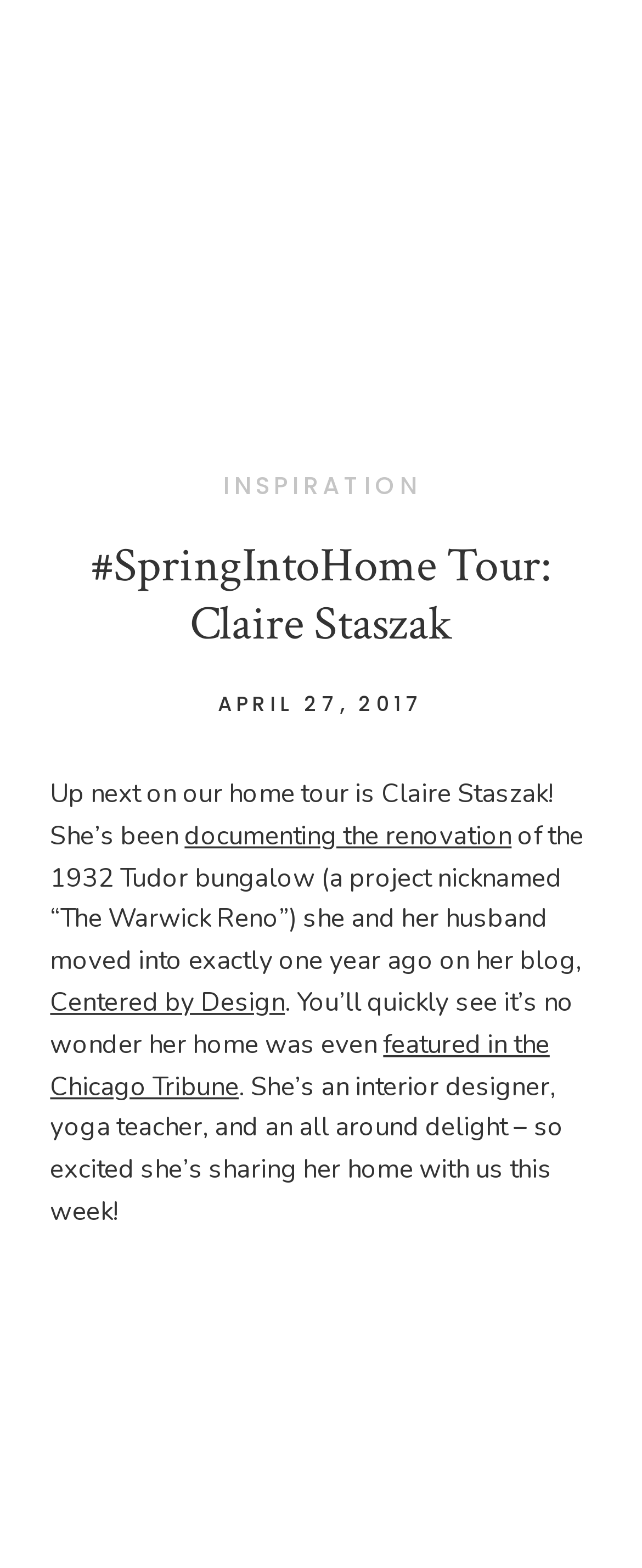What is the name of Claire Staszak's blog?
Make sure to answer the question with a detailed and comprehensive explanation.

The text mentions that Claire Staszak documents the renovation of her home on her blog, which is called 'Centered by Design'.